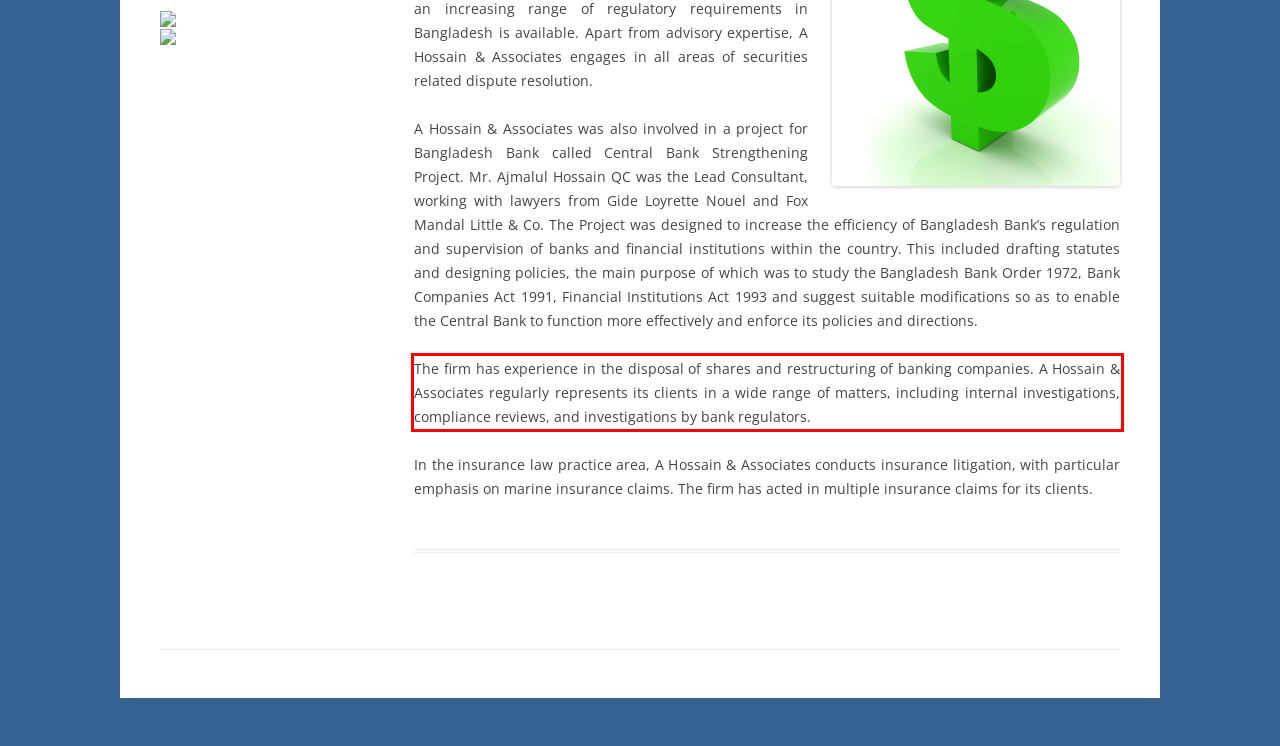Please perform OCR on the text content within the red bounding box that is highlighted in the provided webpage screenshot.

The firm has experience in the disposal of shares and restructuring of banking companies. A Hossain & Associates regularly represents its clients in a wide range of matters, including internal investigations, compliance reviews, and investigations by bank regulators.